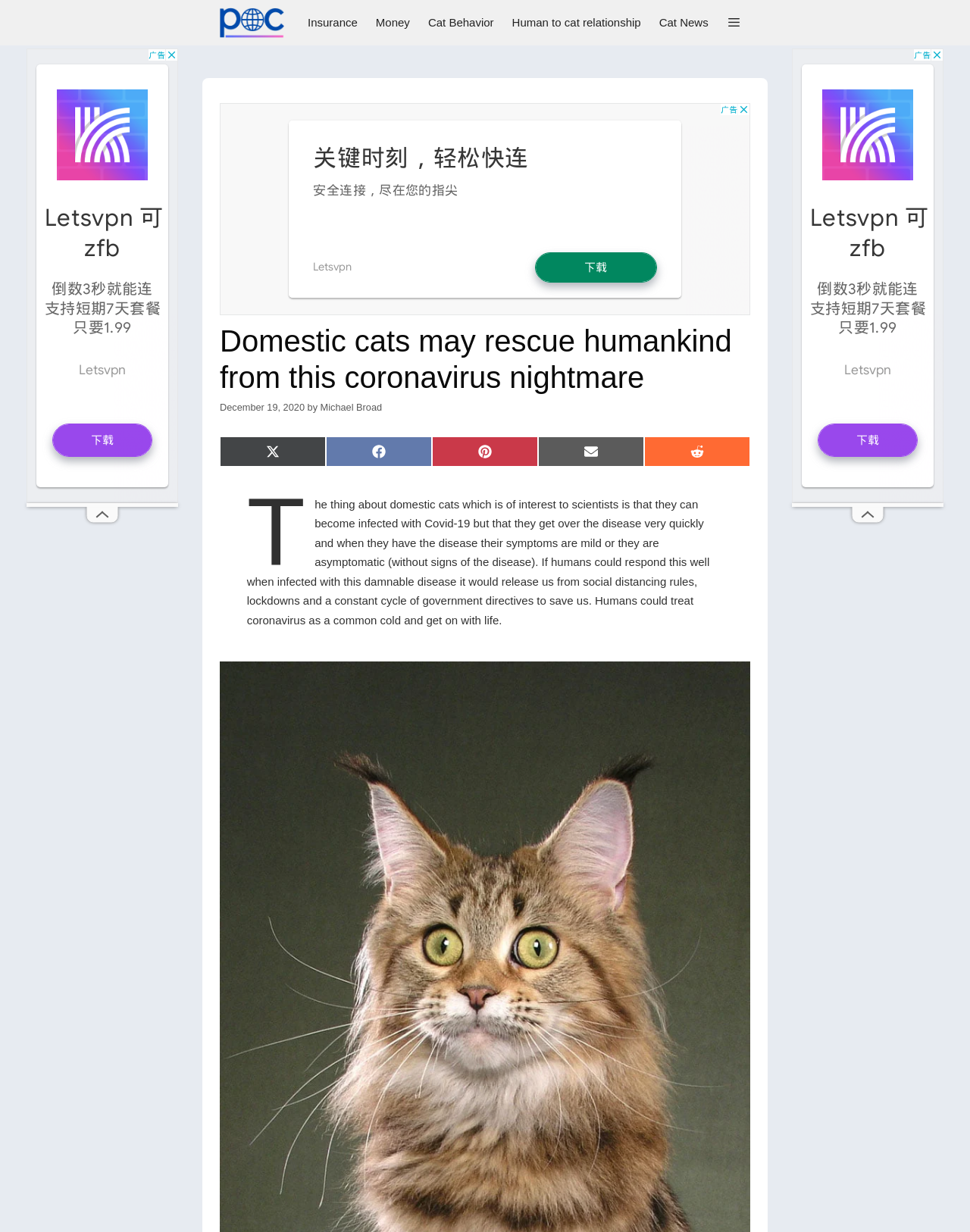Please answer the following query using a single word or phrase: 
How many social media sharing options are available?

5